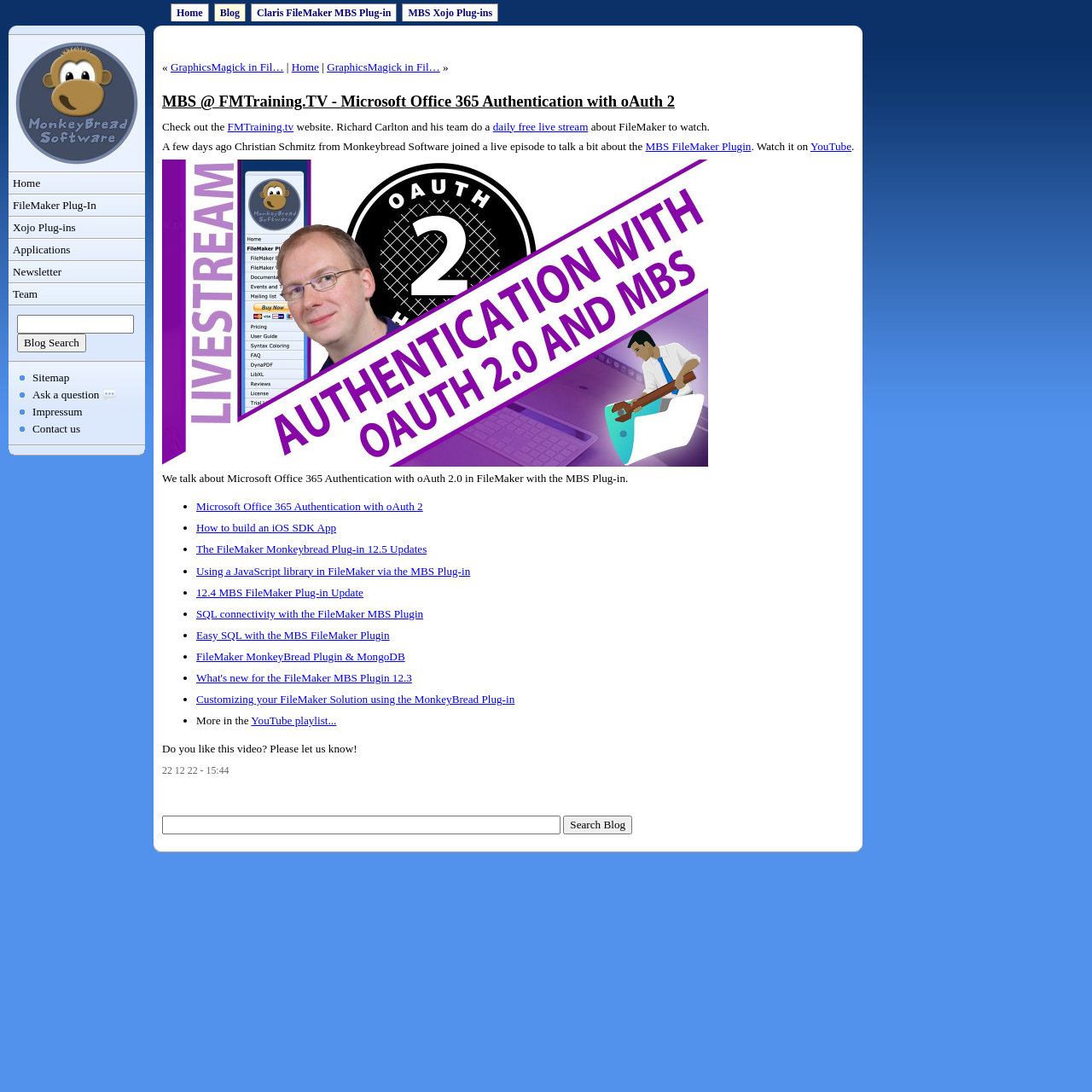Provide a brief response to the question below using a single word or phrase: 
What is the name of the plugin mentioned in the blog post?

MBS FileMaker Plugin